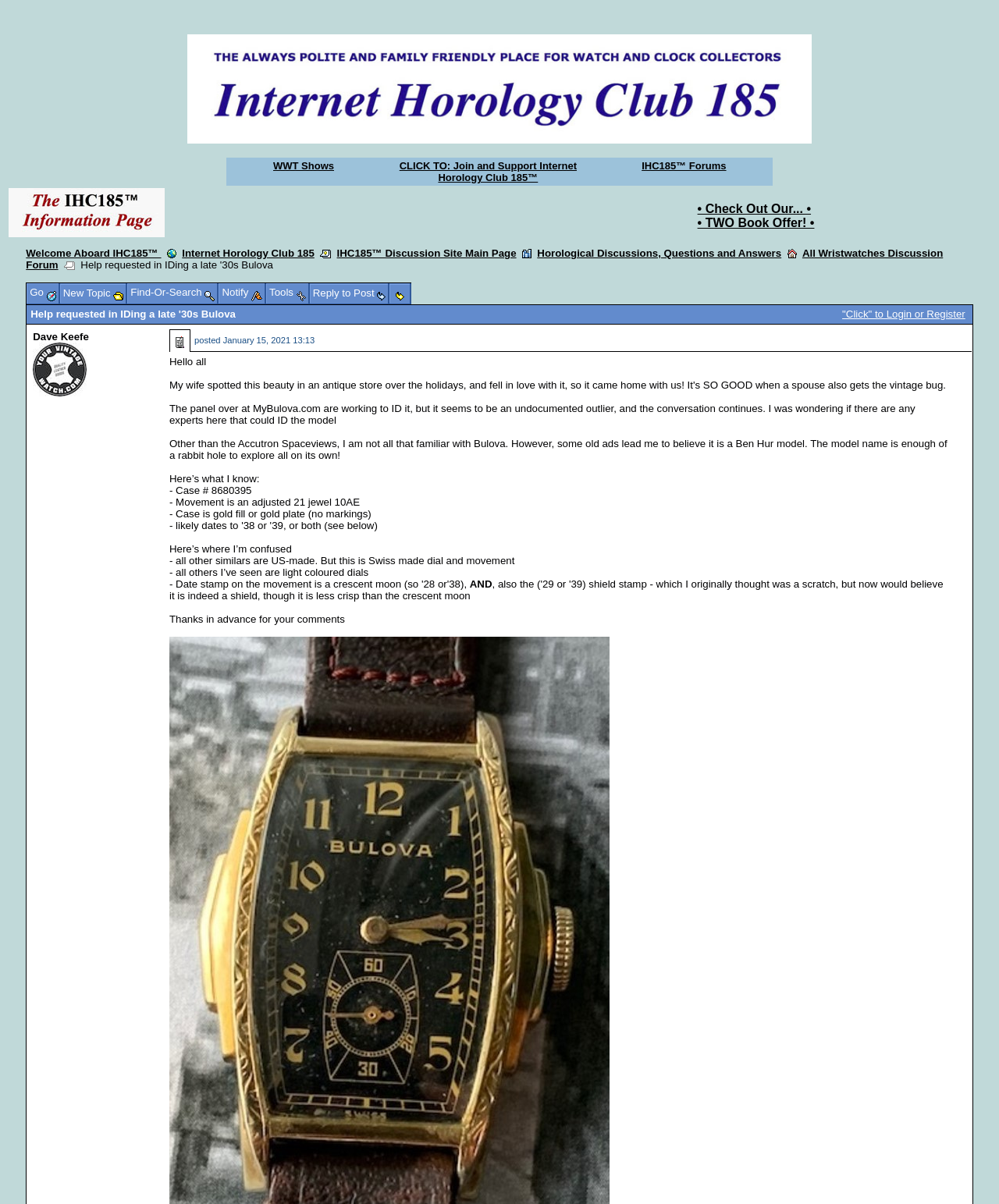Please respond in a single word or phrase: 
What is the case number of the Bulova watch?

8680395